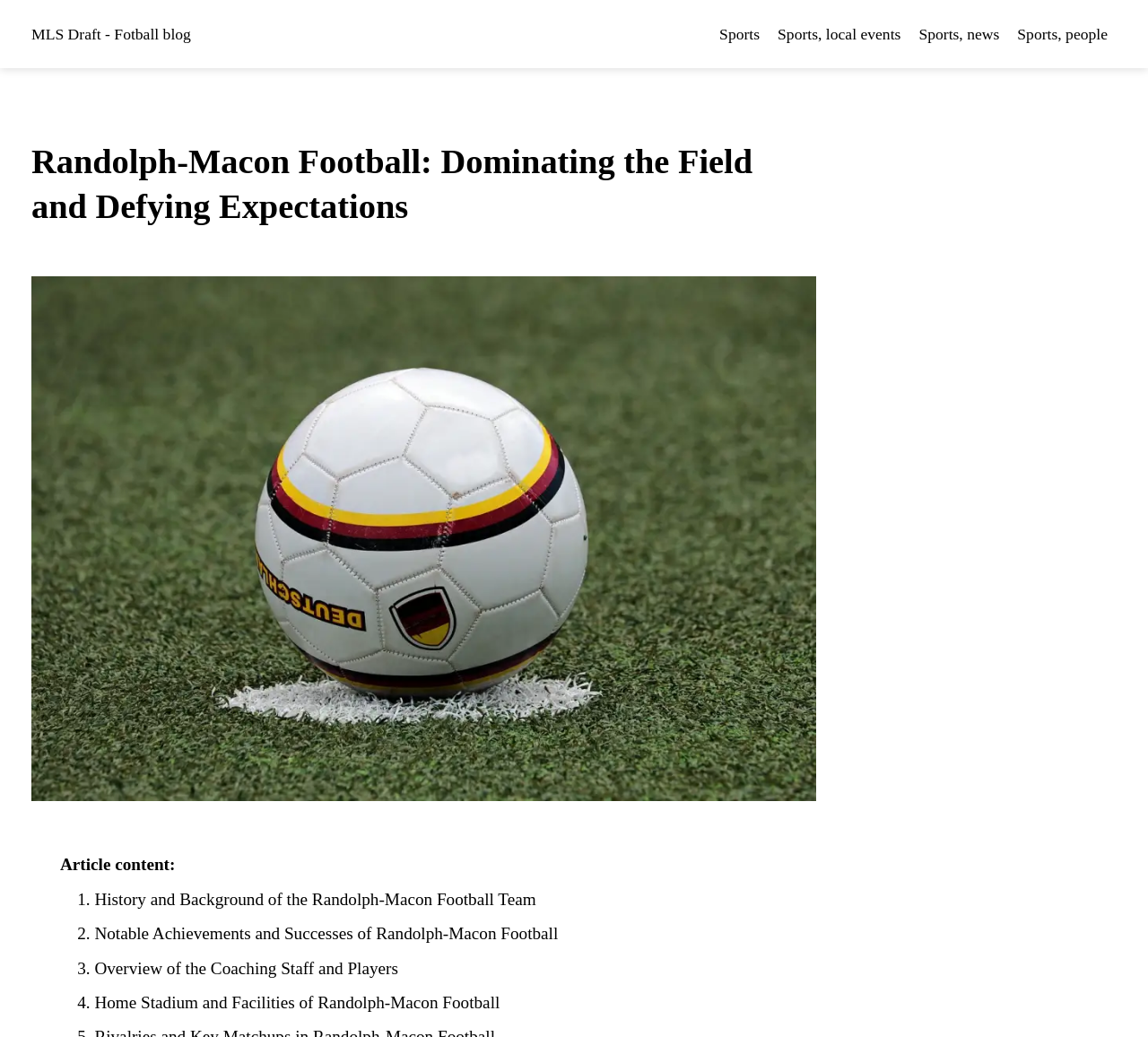Please answer the following query using a single word or phrase: 
How many links are there in the top navigation?

4